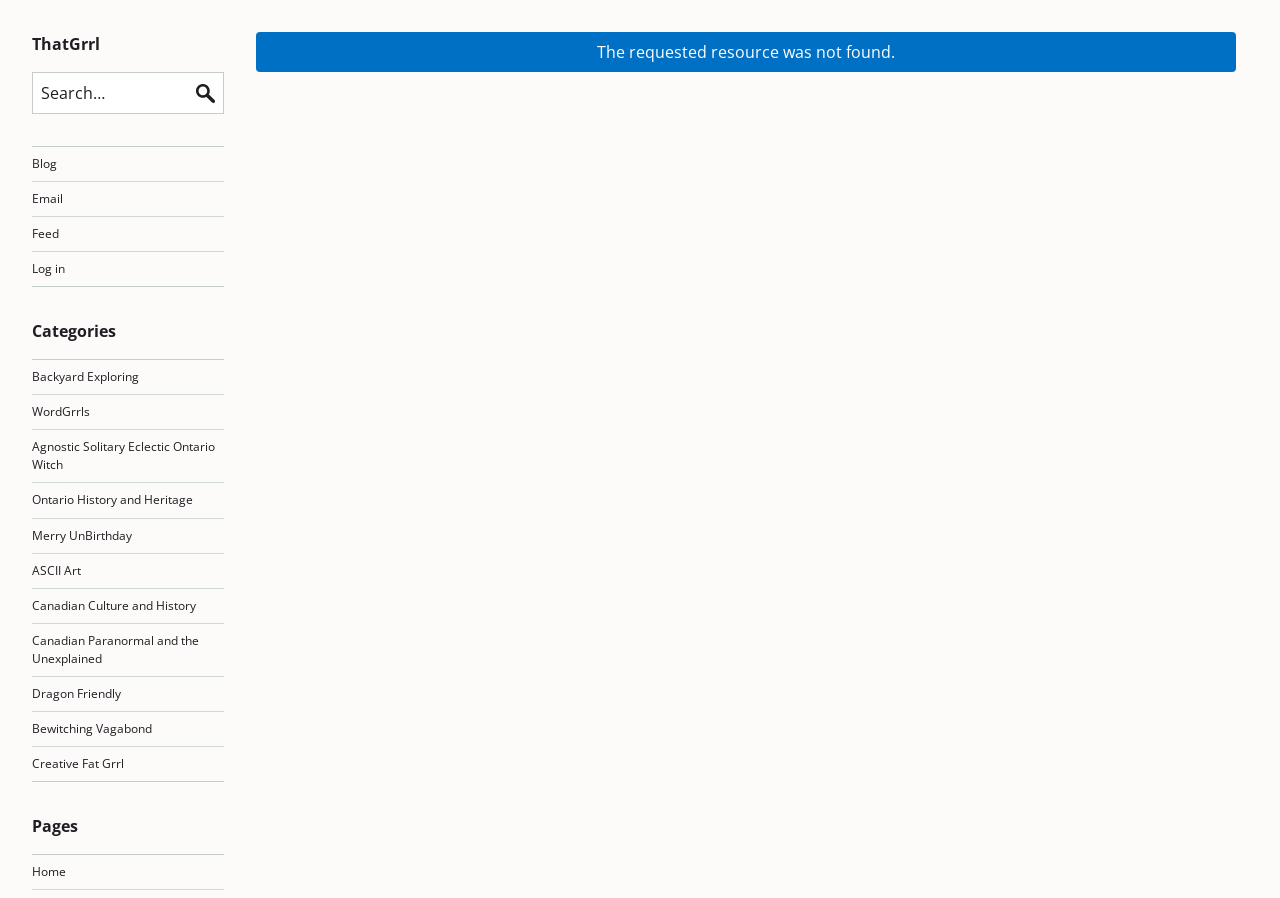Please answer the following question using a single word or phrase: 
How many links are under the 'Pages' section?

1